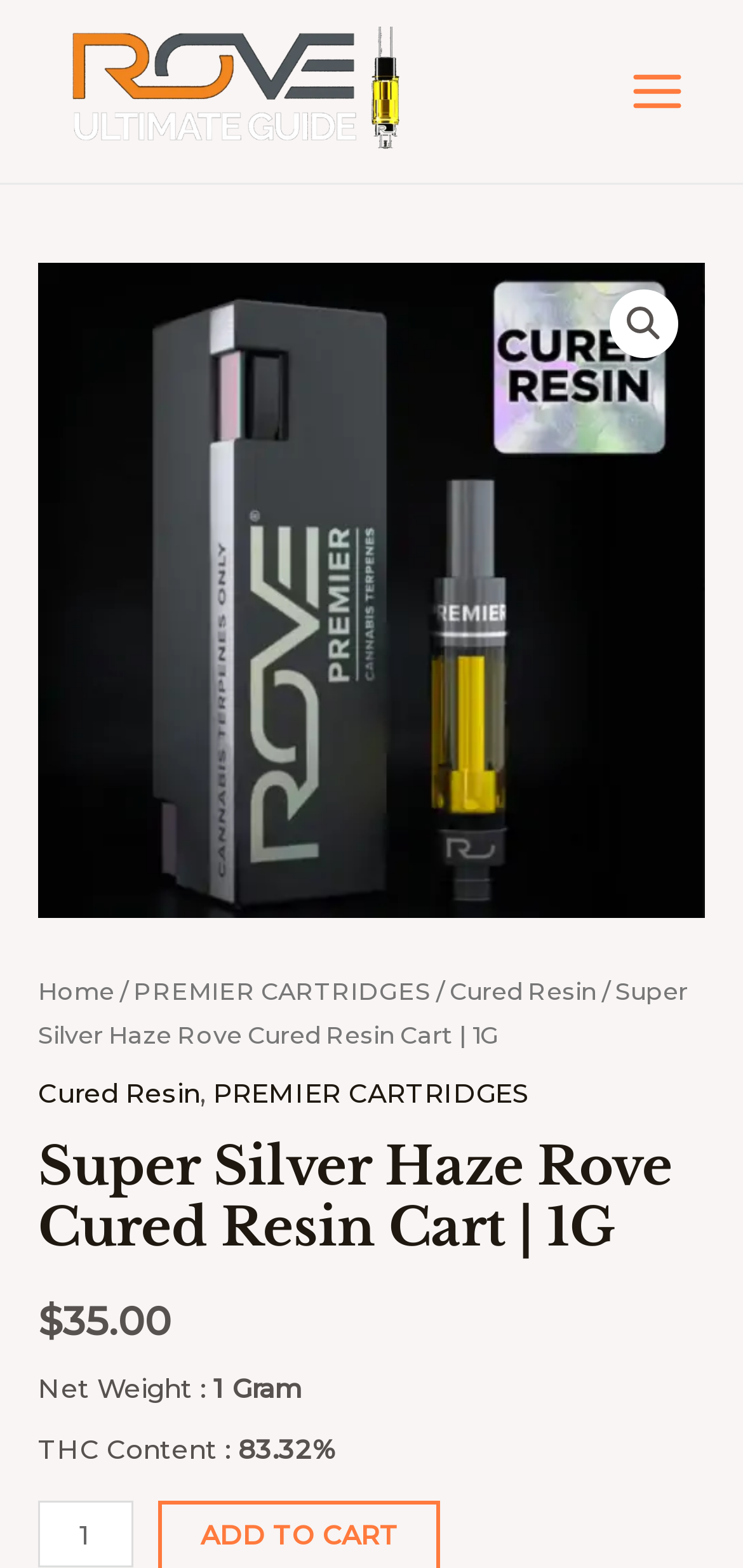Analyze the image and provide a detailed answer to the question: What is the brand of the product?

I determined the brand by looking at the logo at the top left corner of the webpage, which is described as 'rove carts logo'. This logo is likely to be the brand identifier.